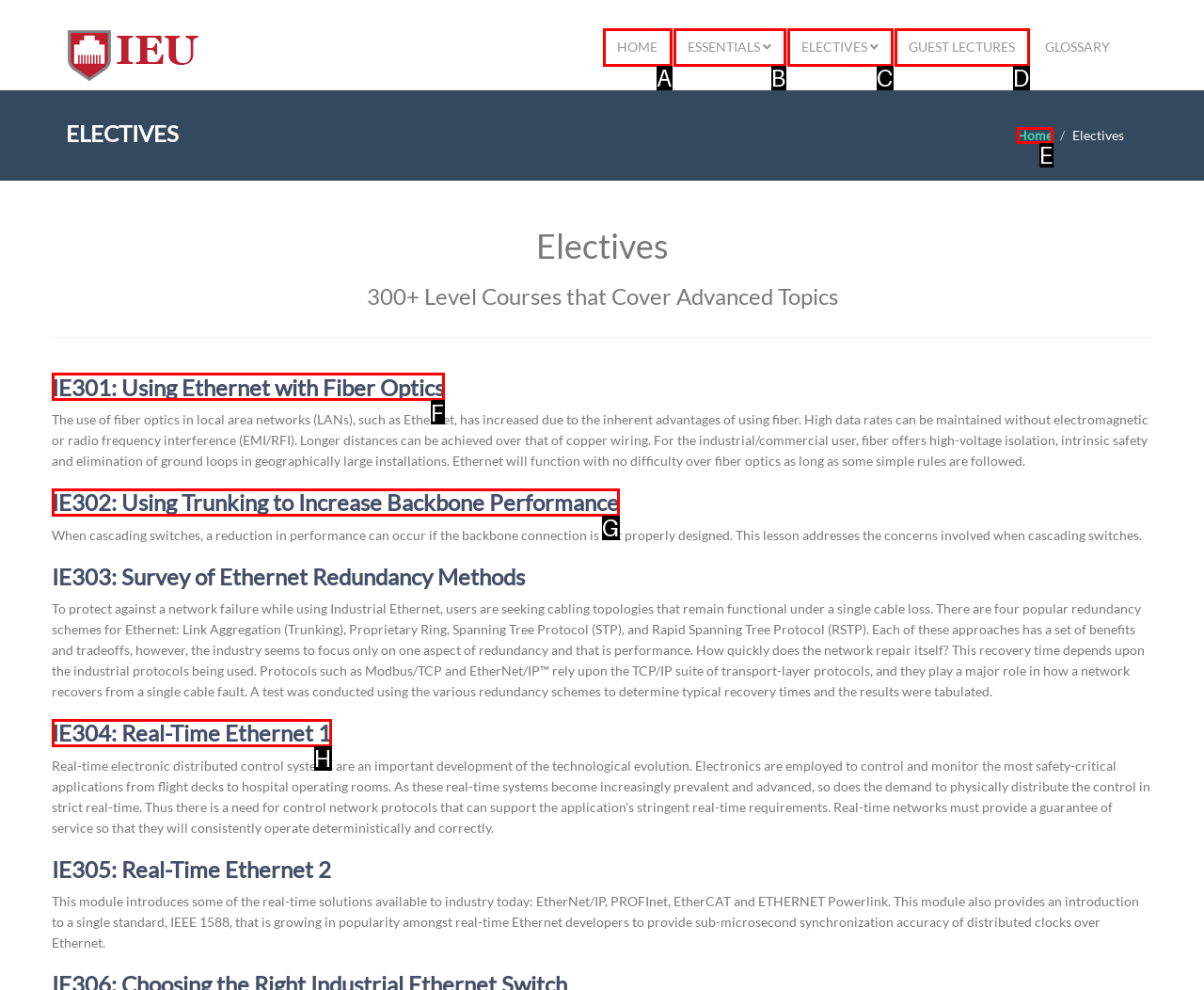Based on the provided element description: GUEST LECTURES, identify the best matching HTML element. Respond with the corresponding letter from the options shown.

D